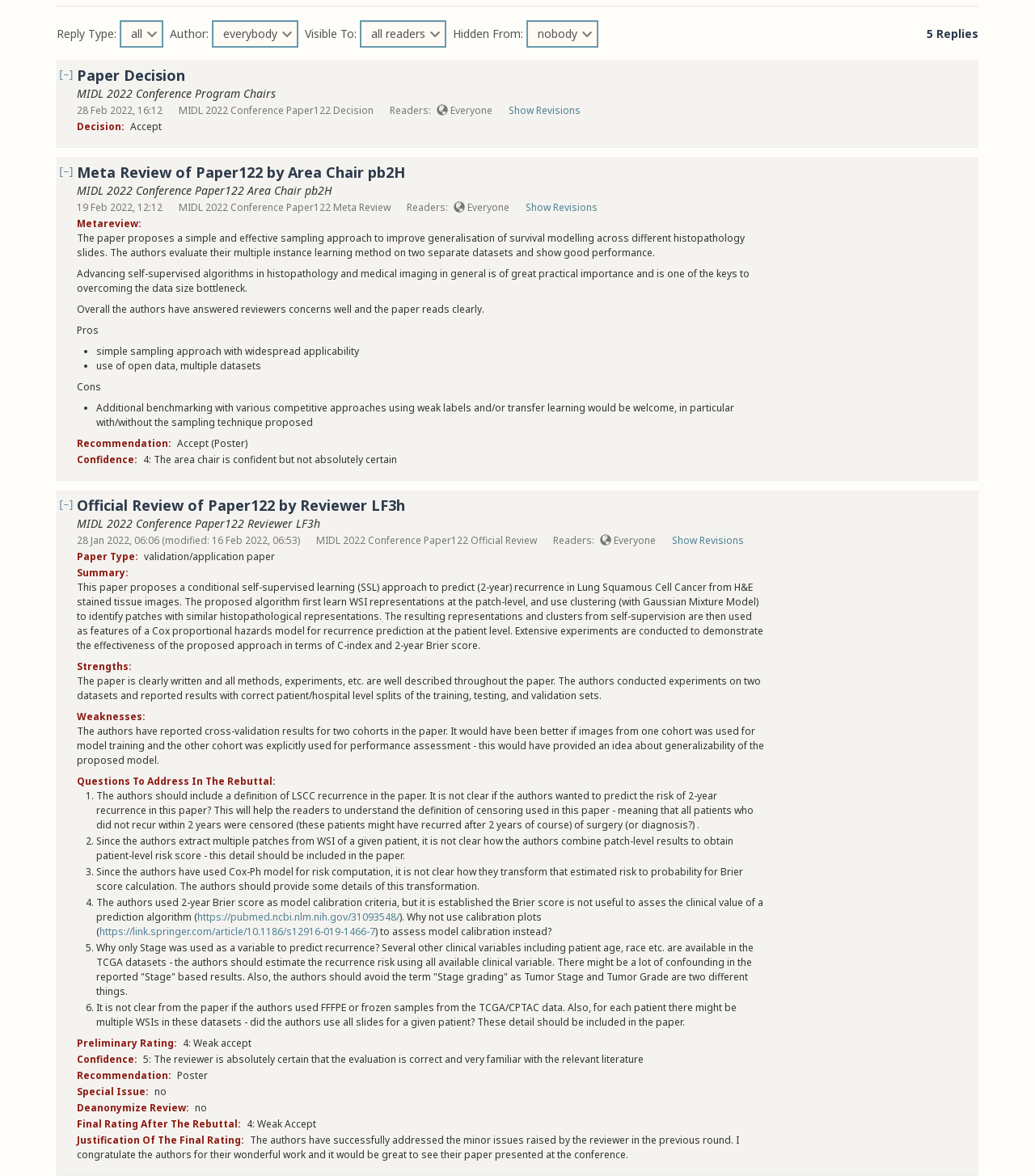Using the given description, provide the bounding box coordinates formatted as (top-left x, top-left y, bottom-right x, bottom-right y), with all values being floating point numbers between 0 and 1. Description: all

[0.116, 0.017, 0.158, 0.04]